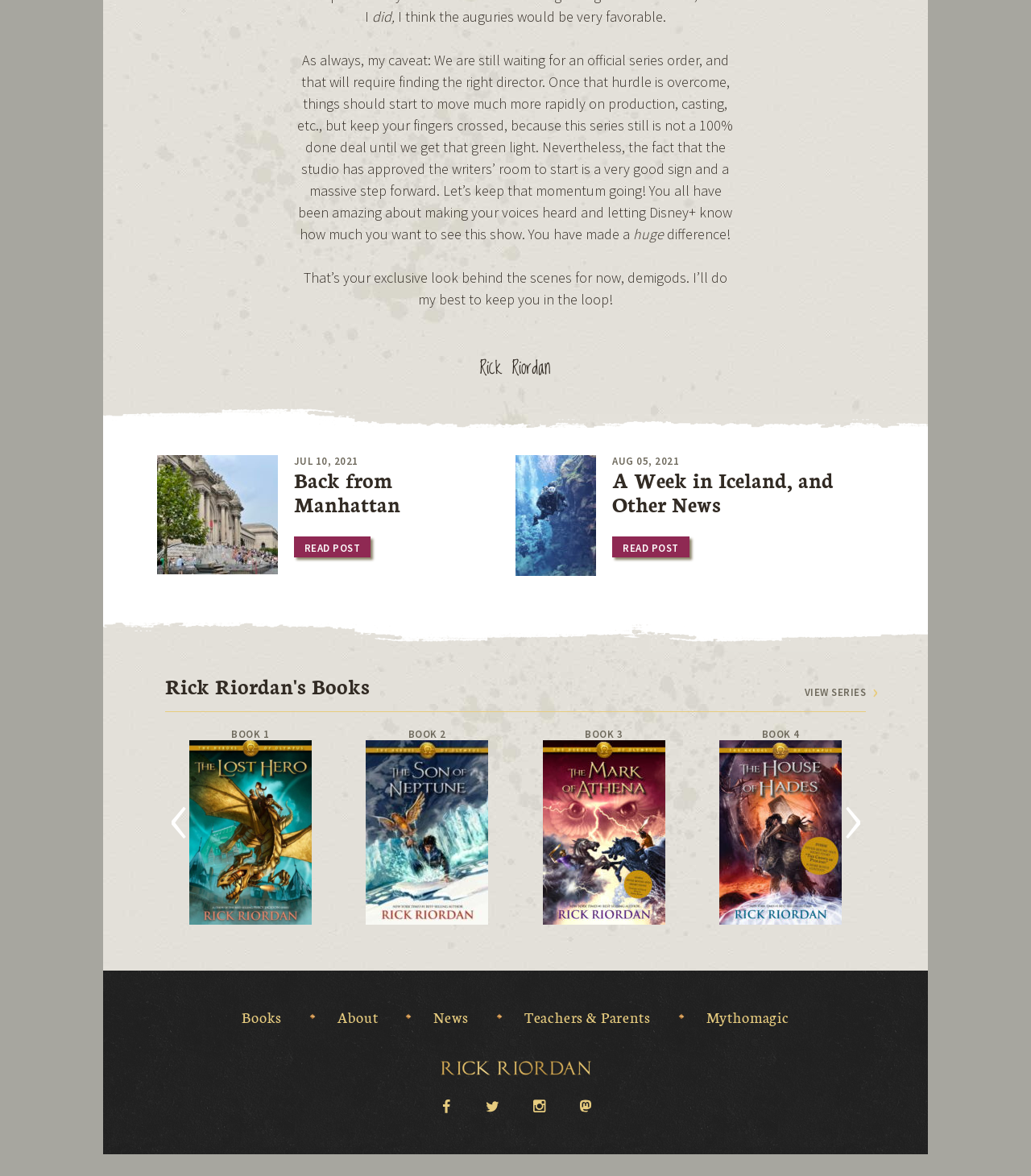How many books are listed on the page?
Please look at the screenshot and answer in one word or a short phrase.

5